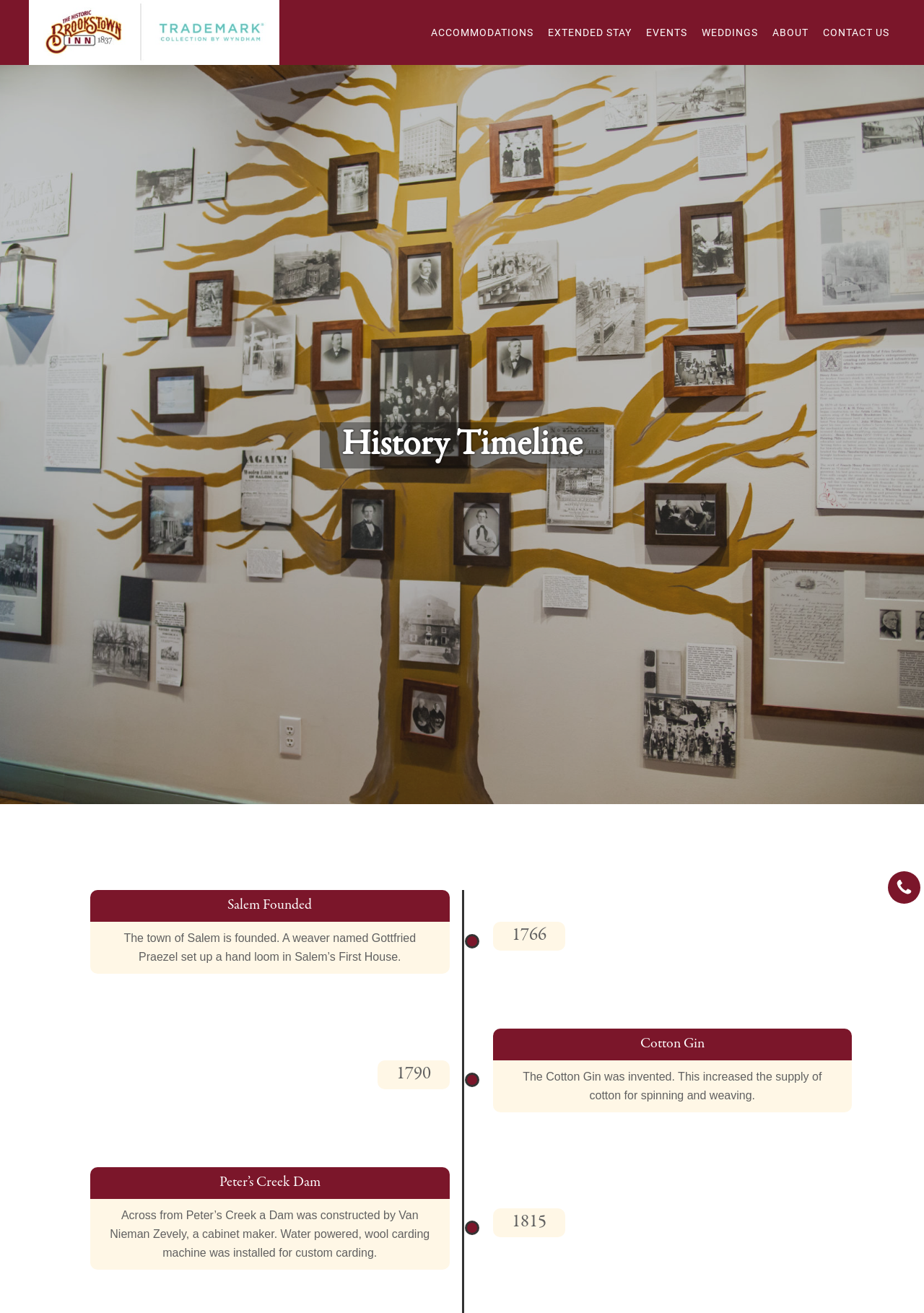Please locate the bounding box coordinates of the element that should be clicked to complete the given instruction: "Click on the 'CONTACT US' link".

[0.884, 0.014, 0.969, 0.036]